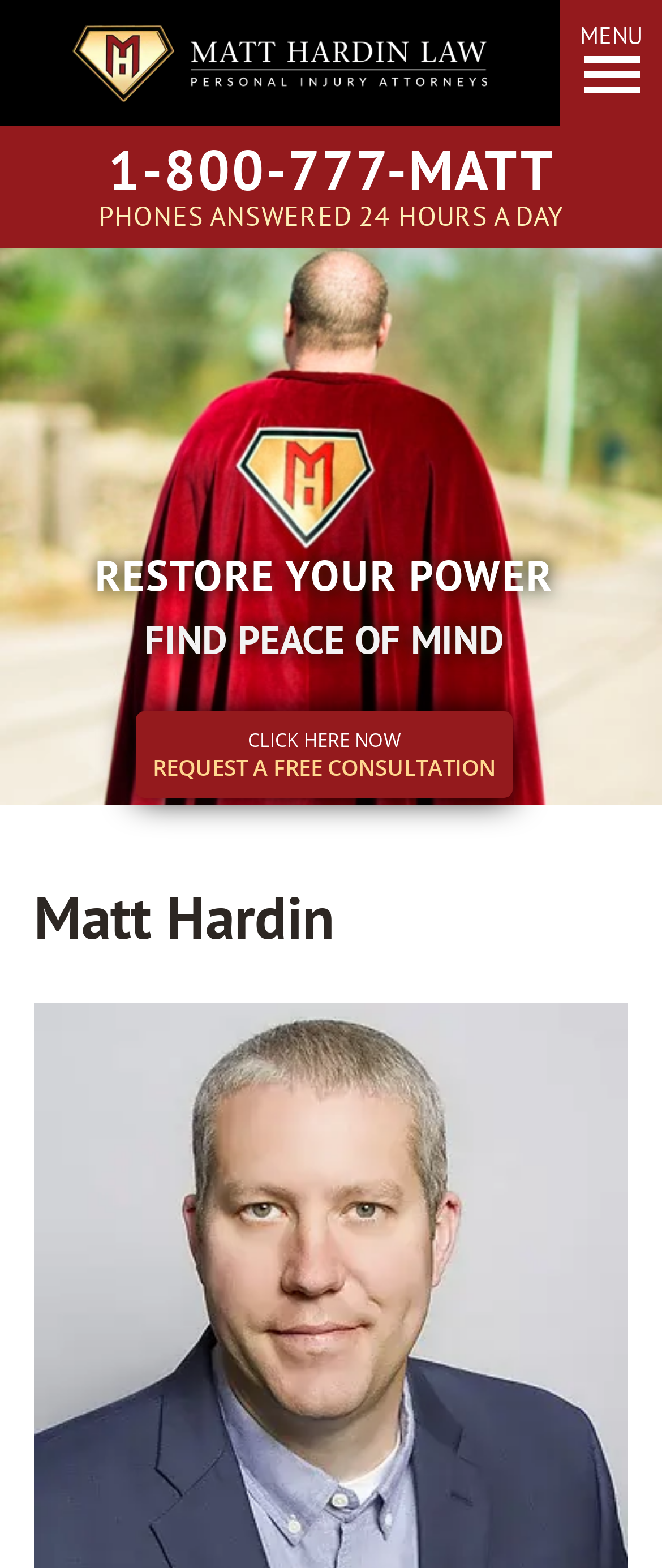What is the purpose of the website?
Provide a comprehensive and detailed answer to the question.

I inferred the purpose of the website by looking at the overall structure and content of the page, including the heading 'RESTORE YOUR POWER FIND PEACE OF MIND' and the link 'CLICK HERE NOW REQUEST A FREE CONSULTATION', which suggests that the website is focused on providing legal services to victims of injuries and accidents.